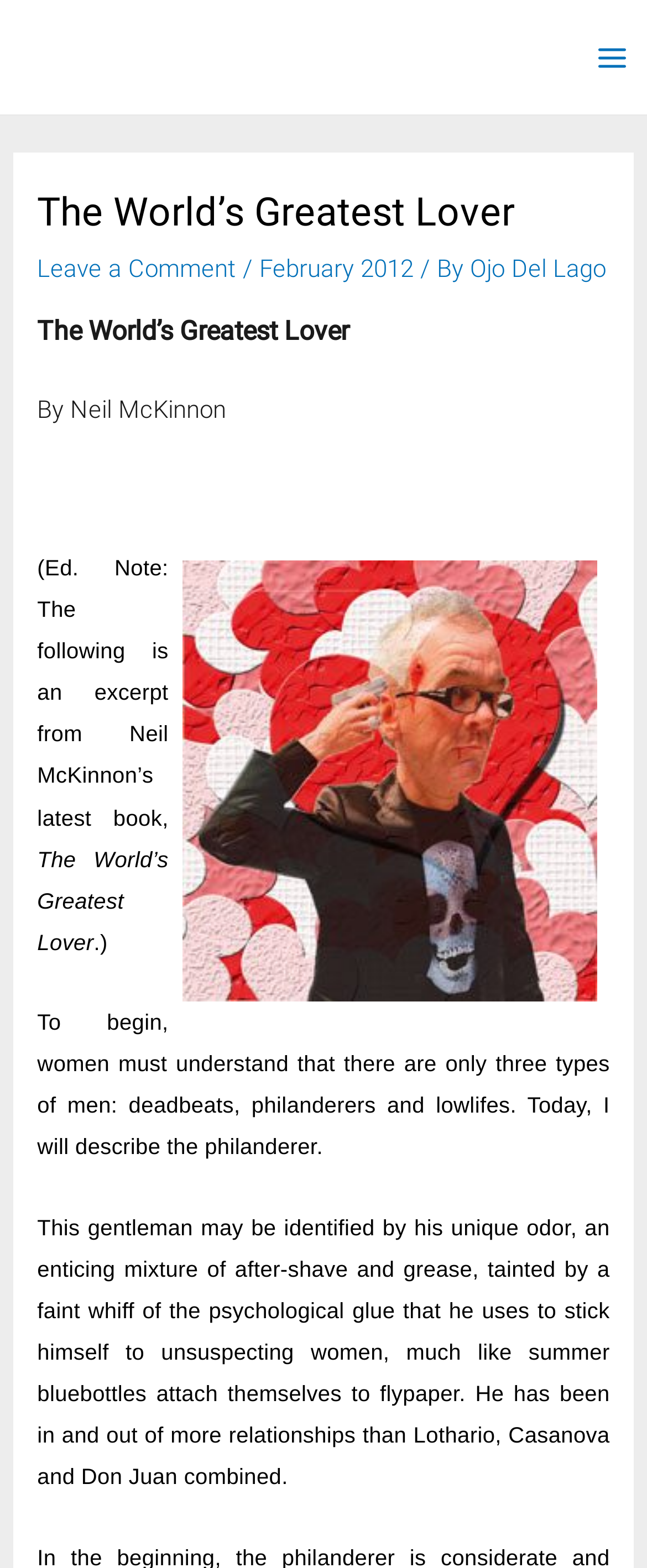What is the author's name of the book?
Please answer using one word or phrase, based on the screenshot.

Neil McKinnon